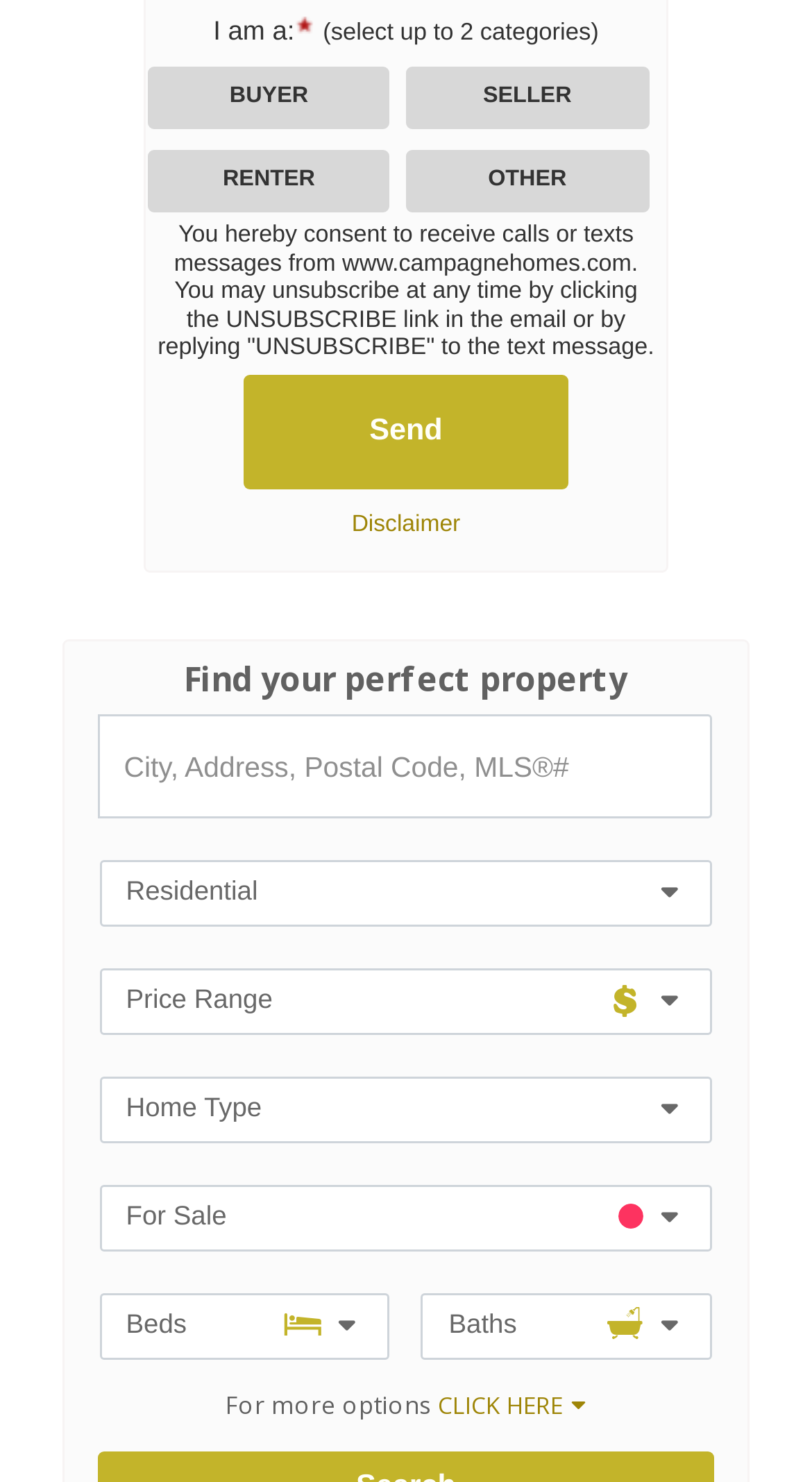Pinpoint the bounding box coordinates of the area that must be clicked to complete this instruction: "View disclaimer".

[0.308, 0.342, 0.692, 0.366]